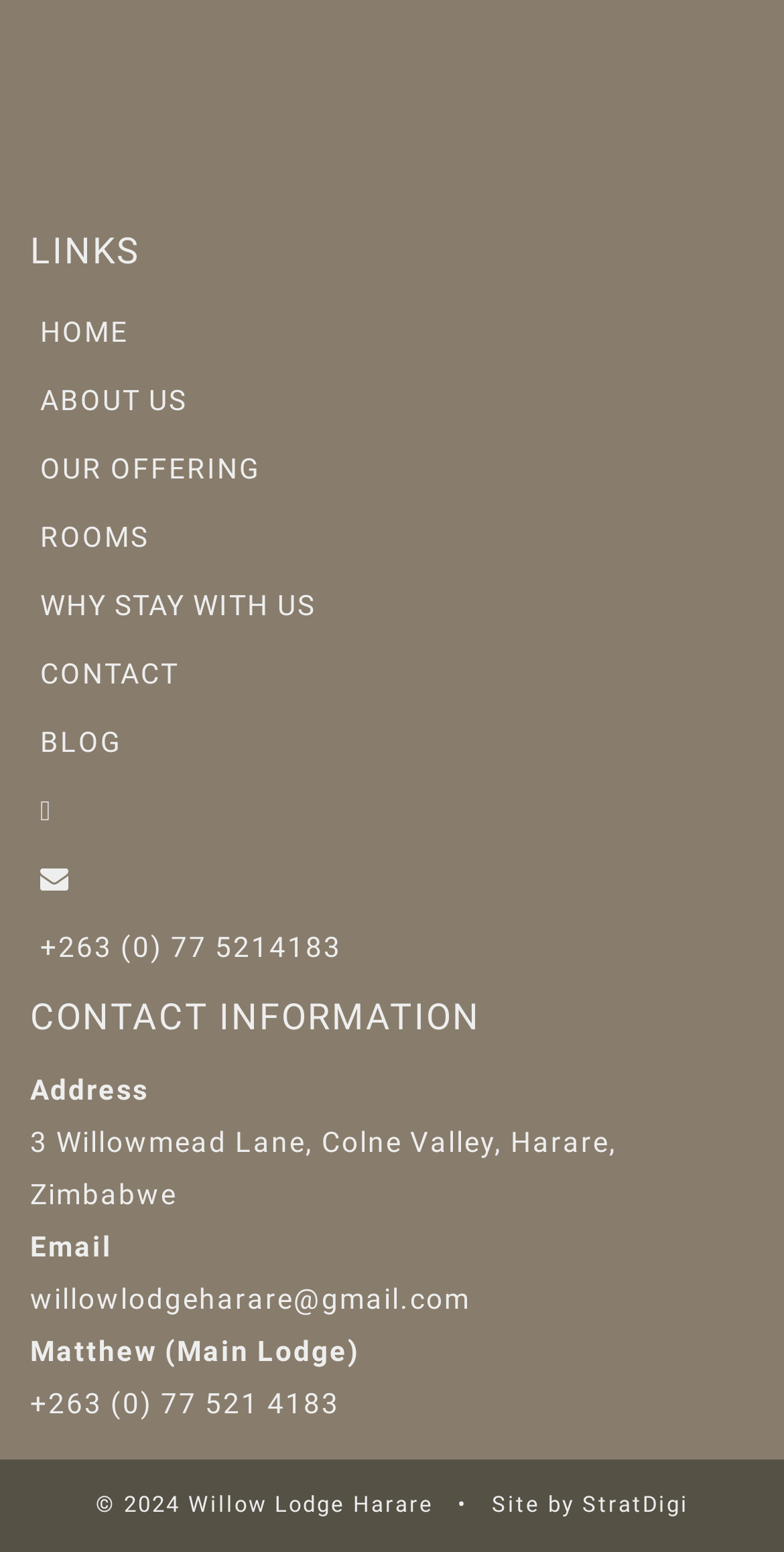Find the bounding box coordinates for the HTML element described as: "About Us". The coordinates should consist of four float values between 0 and 1, i.e., [left, top, right, bottom].

[0.038, 0.236, 0.962, 0.273]